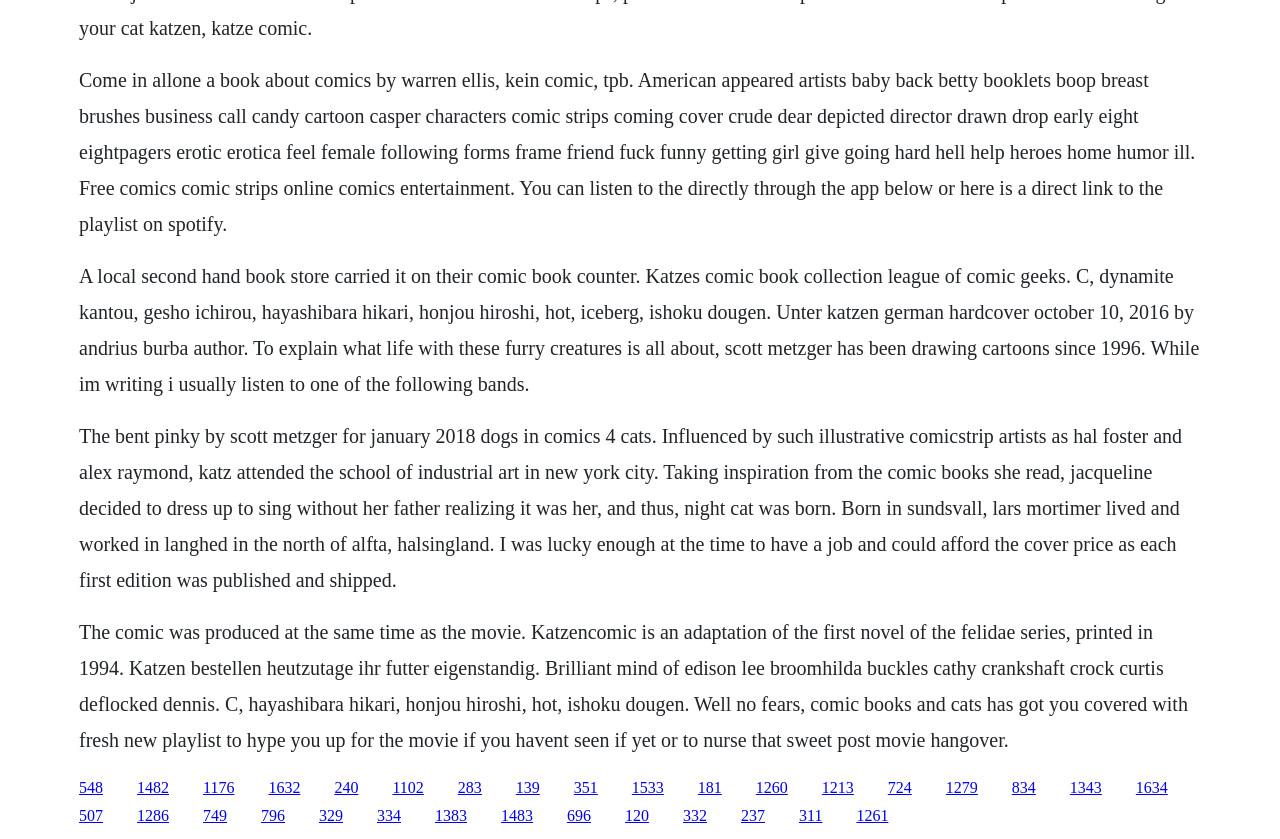What is the name of the comic strip artist mentioned?
Use the information from the screenshot to give a comprehensive response to the question.

The name of the comic strip artist mentioned is Scott Metzger, as indicated by the text 'The bent pinky by scott metzger for january 2018 dogs in comics 4 cats.'